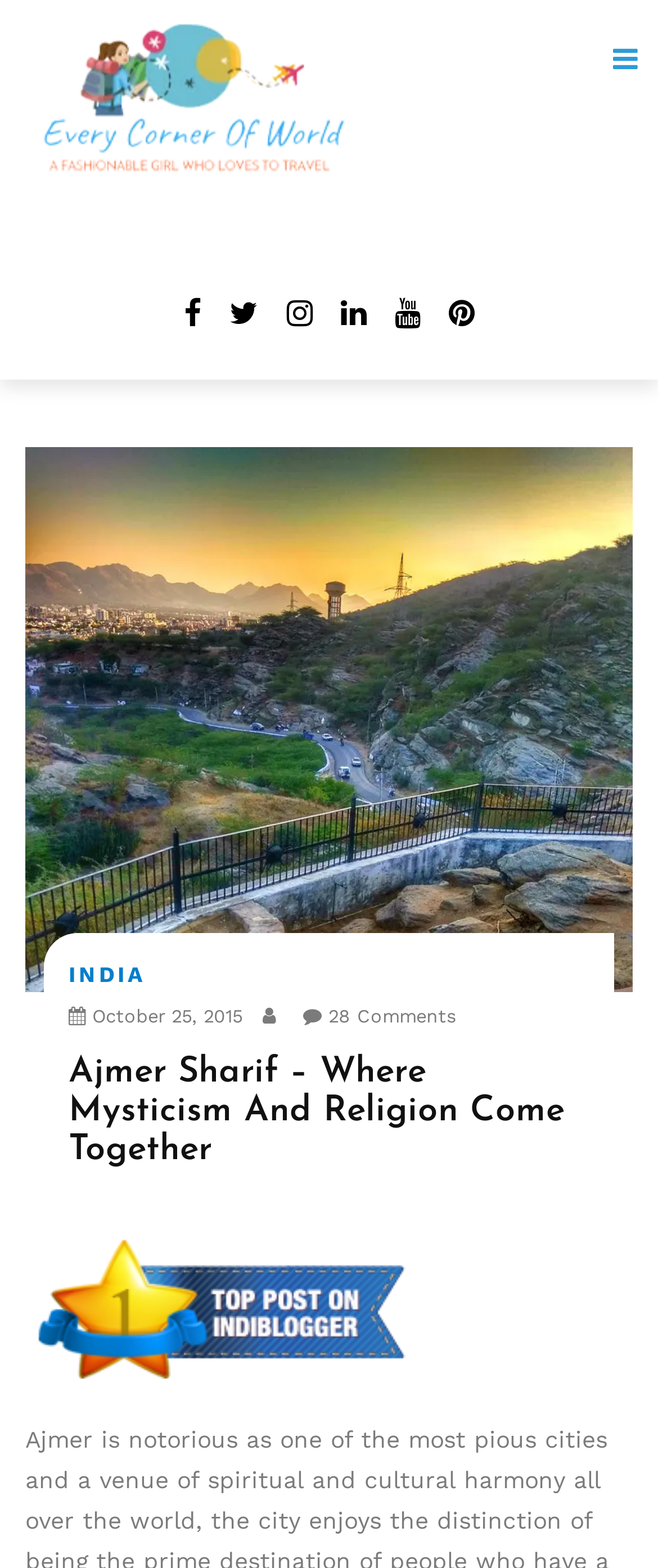What is the community of Indian Bloggers mentioned in the article?
Respond to the question with a single word or phrase according to the image.

IndiBlogger